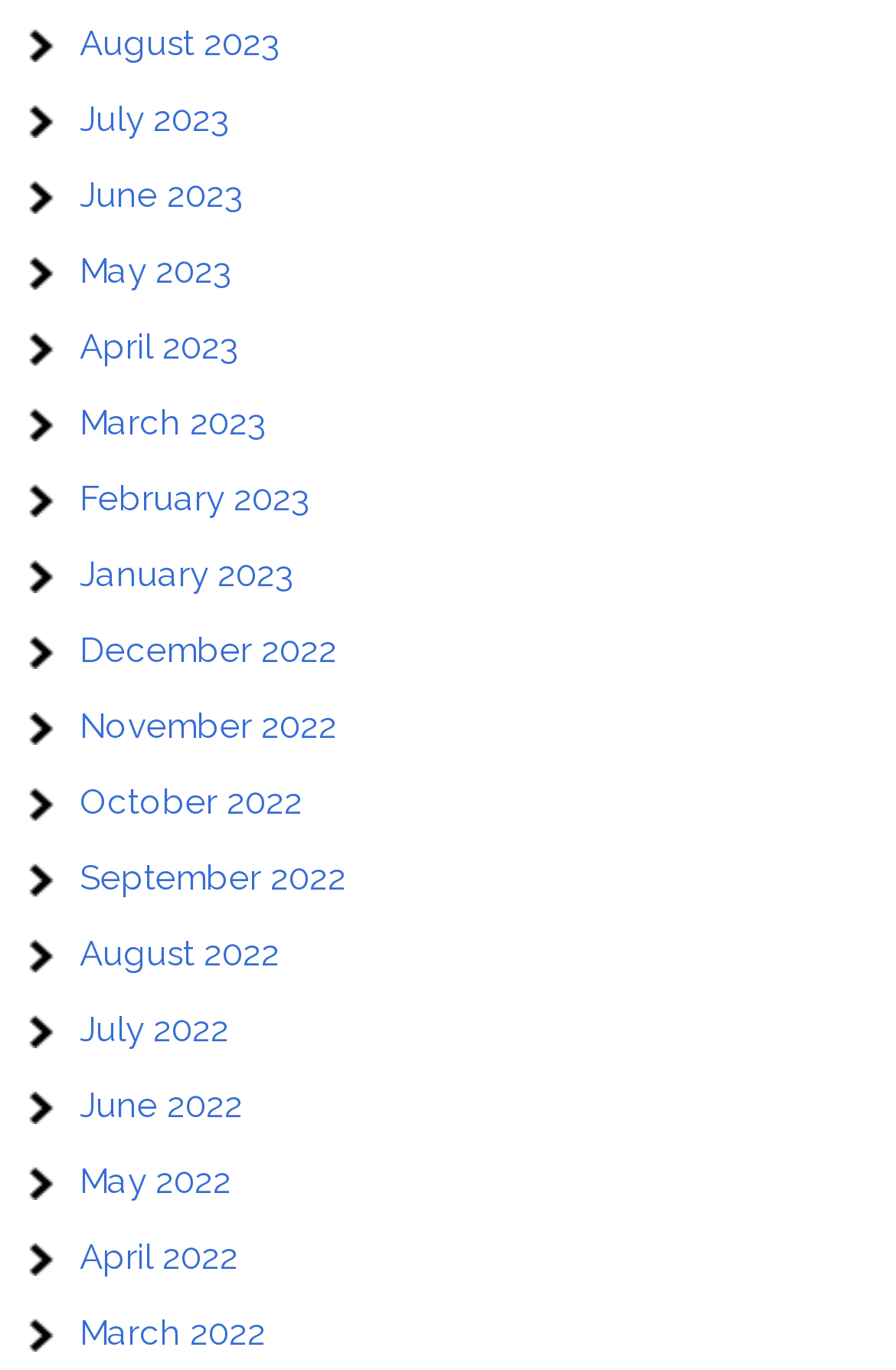Please find the bounding box coordinates of the element that needs to be clicked to perform the following instruction: "View December 2022". The bounding box coordinates should be four float numbers between 0 and 1, represented as [left, top, right, bottom].

[0.089, 0.46, 0.376, 0.49]